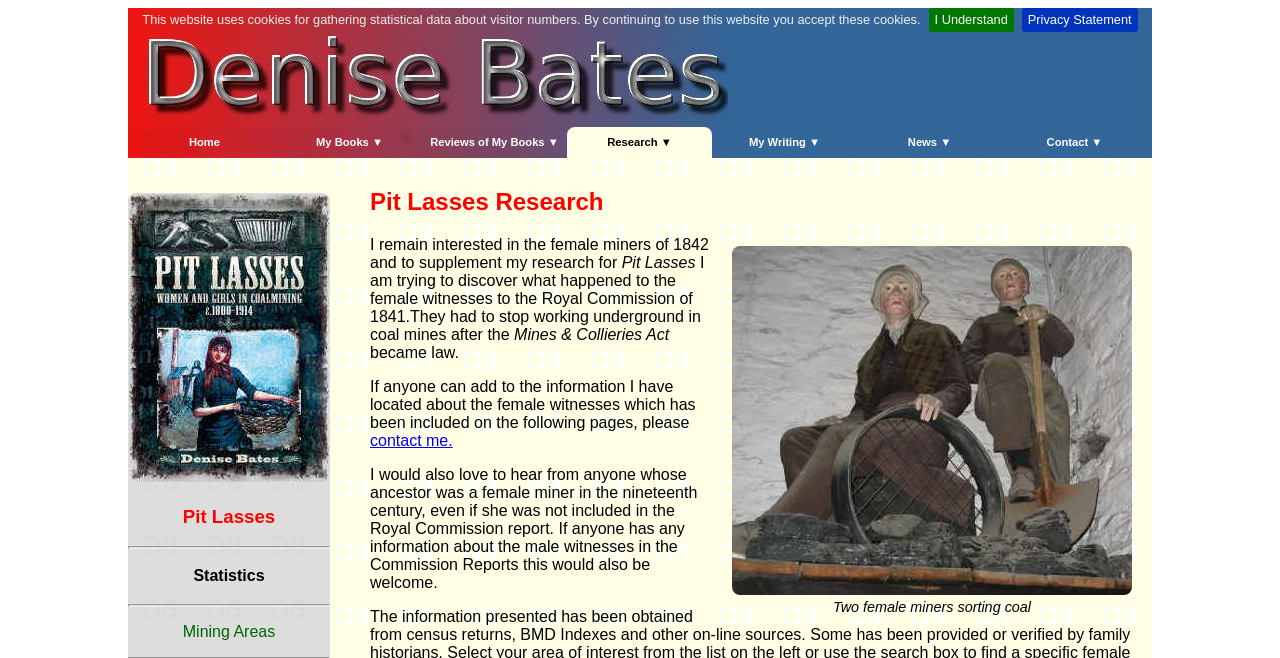What is the title of the book written by the author?
Look at the image and respond to the question as thoroughly as possible.

The title of the book written by the author, Denise Bates, is 'Pit Lasses', which is mentioned multiple times on the webpage, including in the heading and in the text.